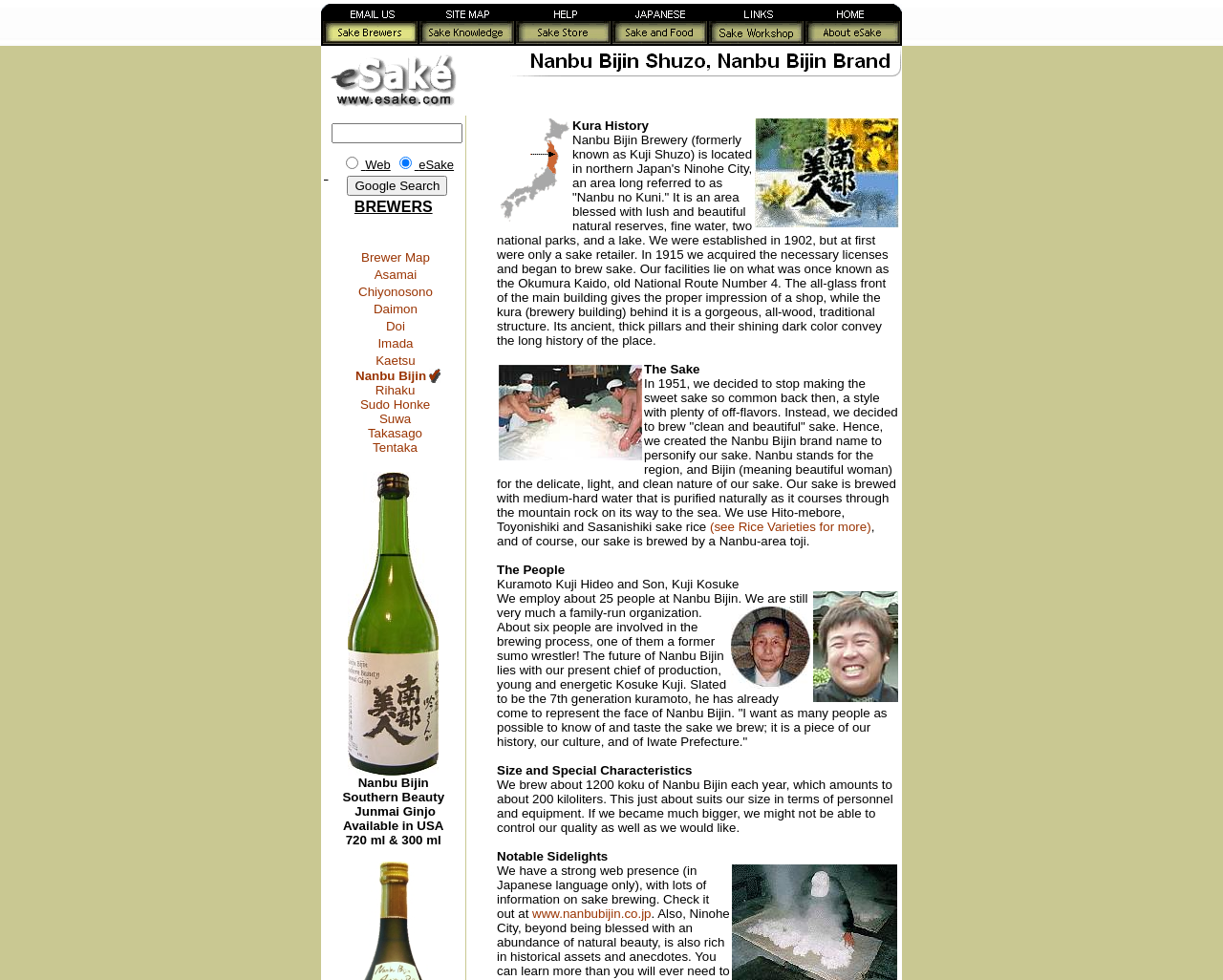What is the purpose of the radio buttons?
Refer to the image and provide a one-word or short phrase answer.

Search options